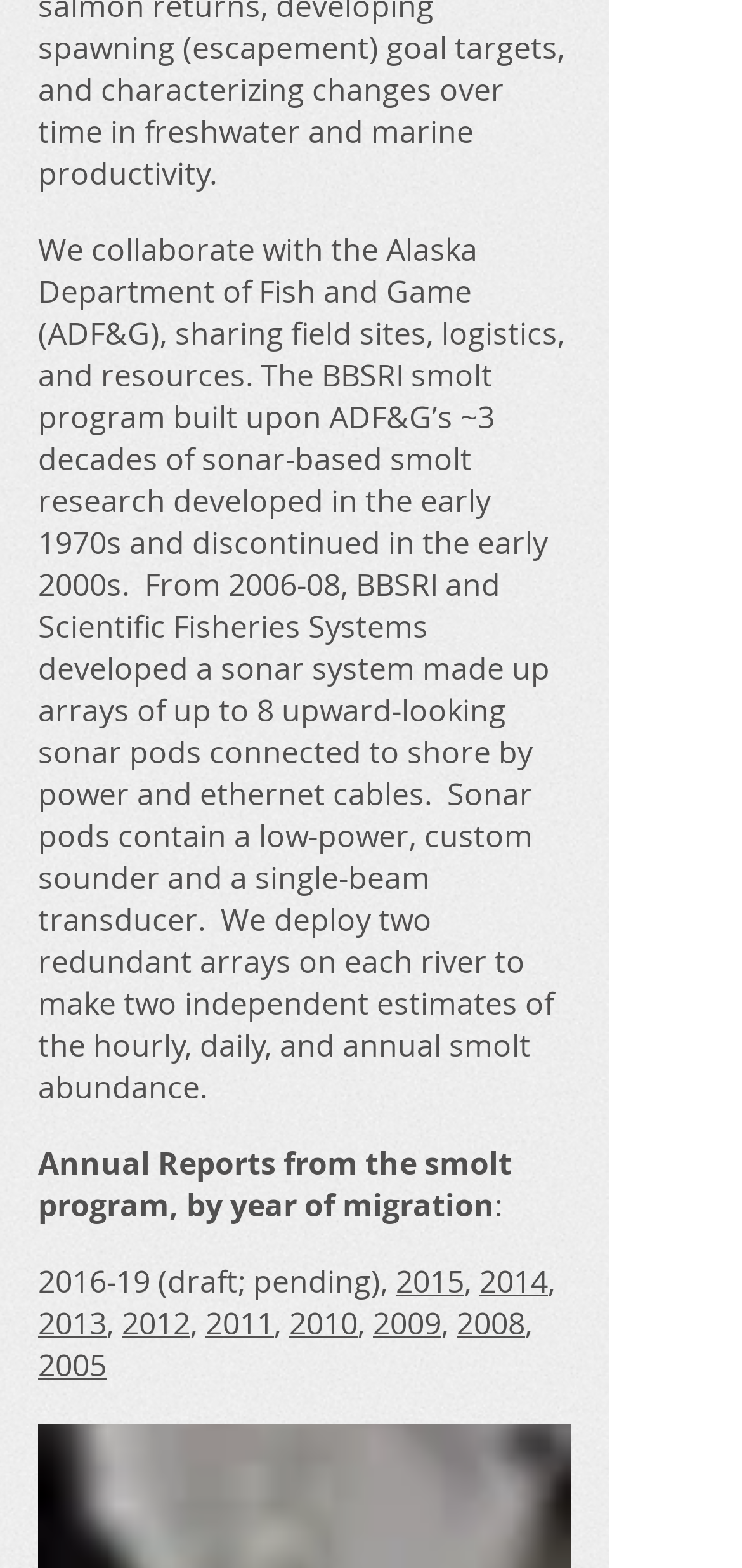How many independent estimates of smolt abundance are made on each river?
Give a one-word or short phrase answer based on the image.

Two